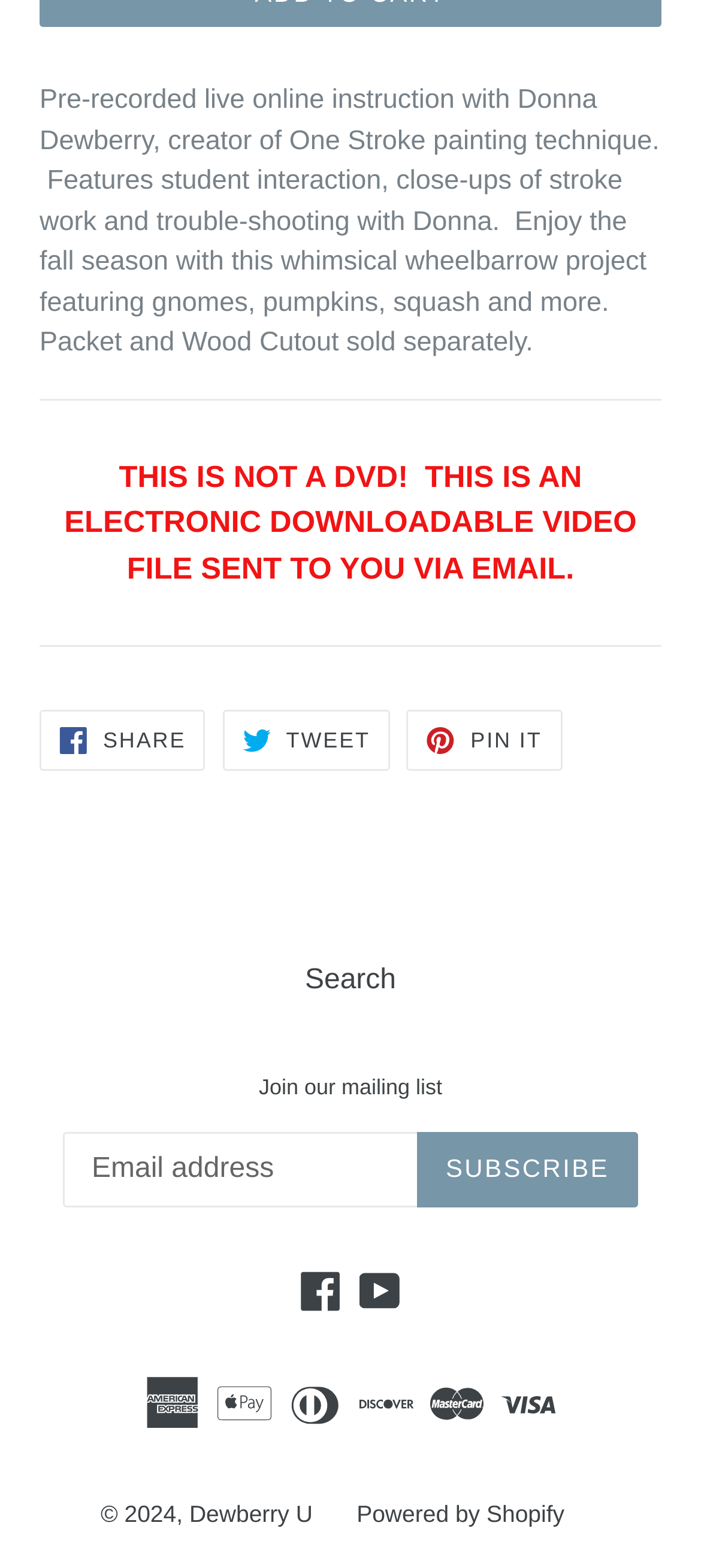Indicate the bounding box coordinates of the element that must be clicked to execute the instruction: "Visit Facebook page". The coordinates should be given as four float numbers between 0 and 1, i.e., [left, top, right, bottom].

[0.42, 0.81, 0.494, 0.838]